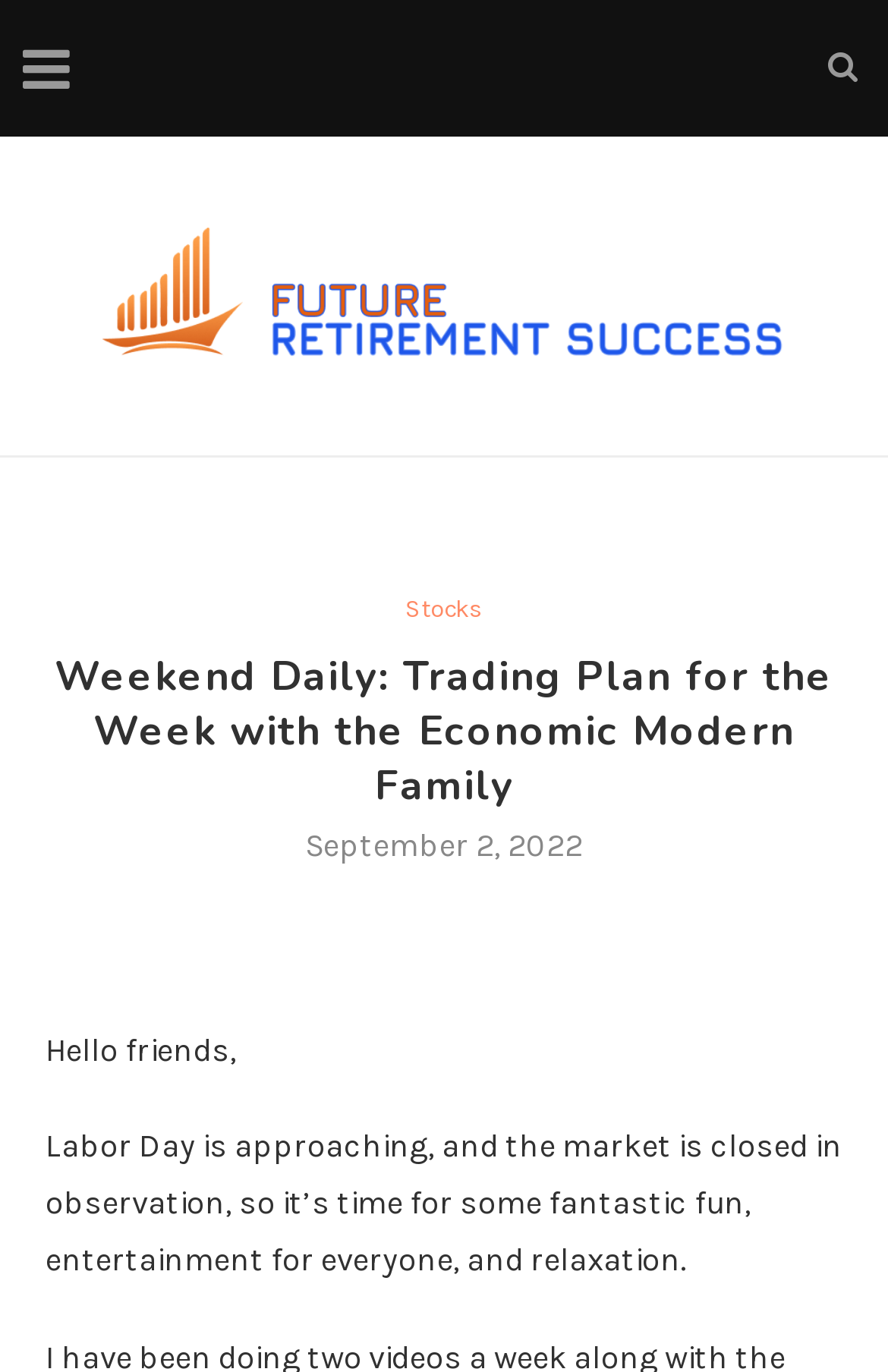Extract the primary headline from the webpage and present its text.

Weekend Daily: Trading Plan for the Week with the Economic Modern Family